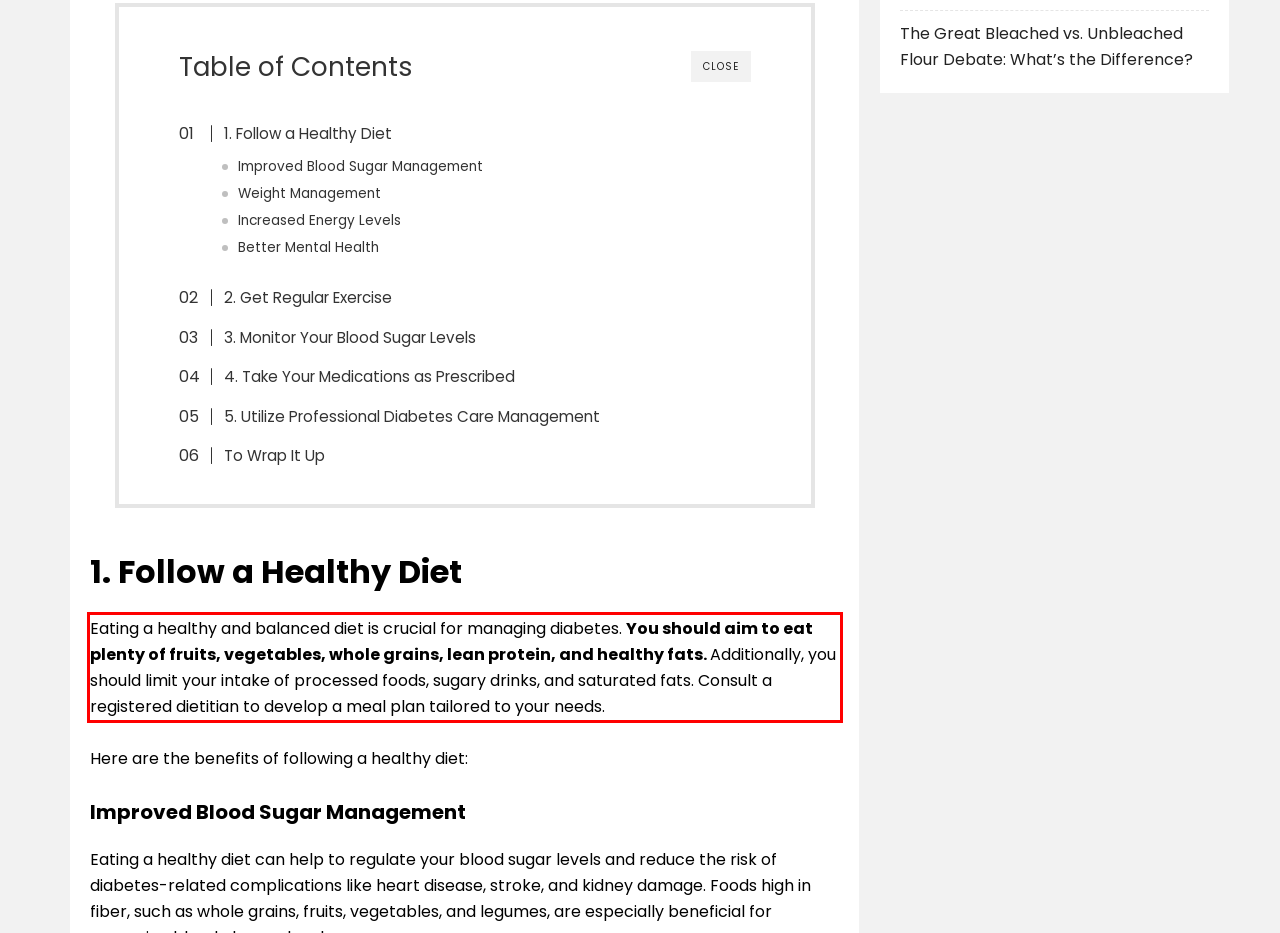Please use OCR to extract the text content from the red bounding box in the provided webpage screenshot.

Eating a healthy and balanced diet is crucial for managing diabetes. You should aim to eat plenty of fruits, vegetables, whole grains, lean protein, and healthy fats. Additionally, you should limit your intake of processed foods, sugary drinks, and saturated fats. Consult a registered dietitian to develop a meal plan tailored to your needs.